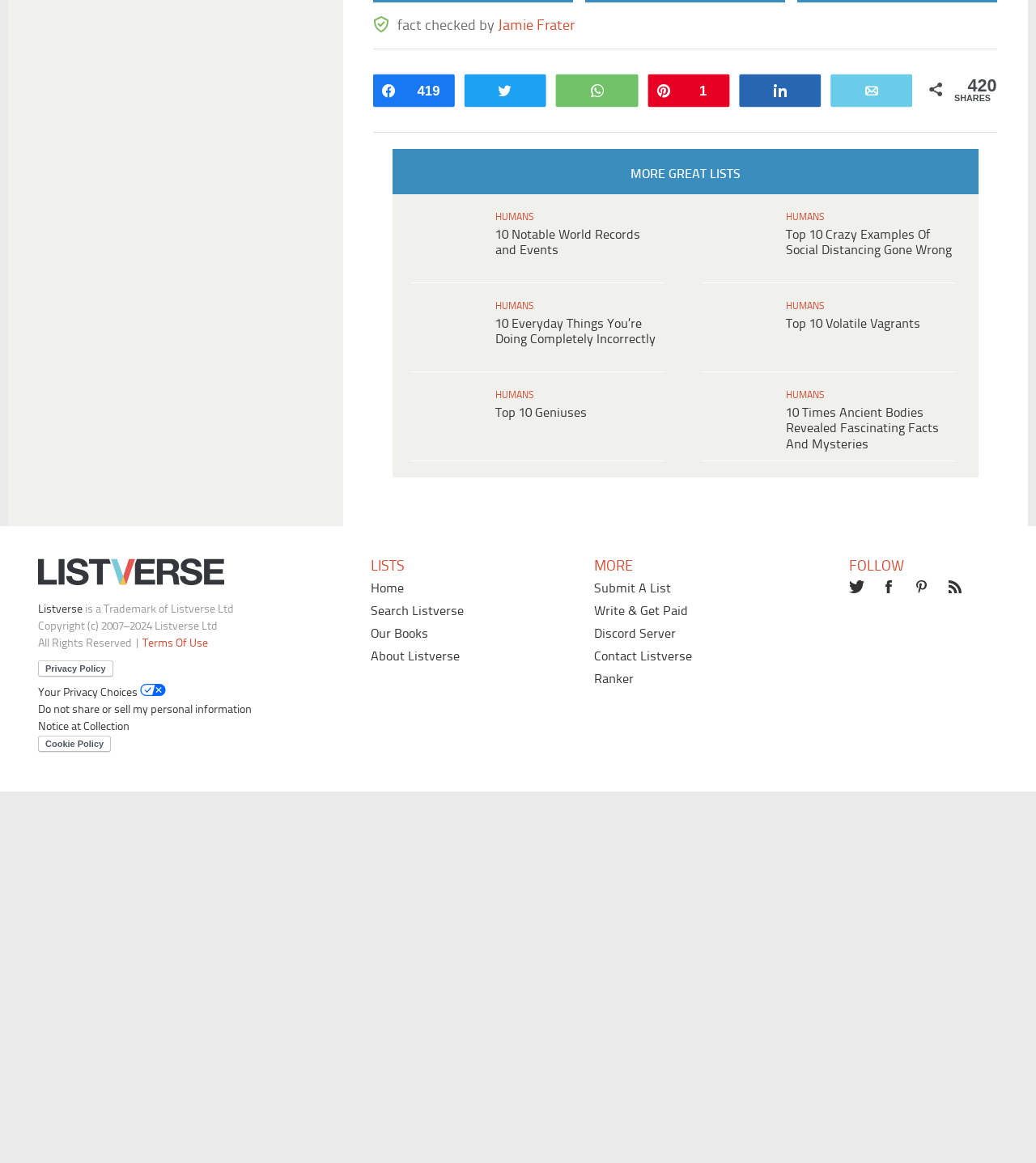Please determine the bounding box coordinates for the element that should be clicked to follow these instructions: "Check out 10 Everyday Things You’re Doing Completely Incorrectly".

[0.498, 0.895, 0.603, 0.947]